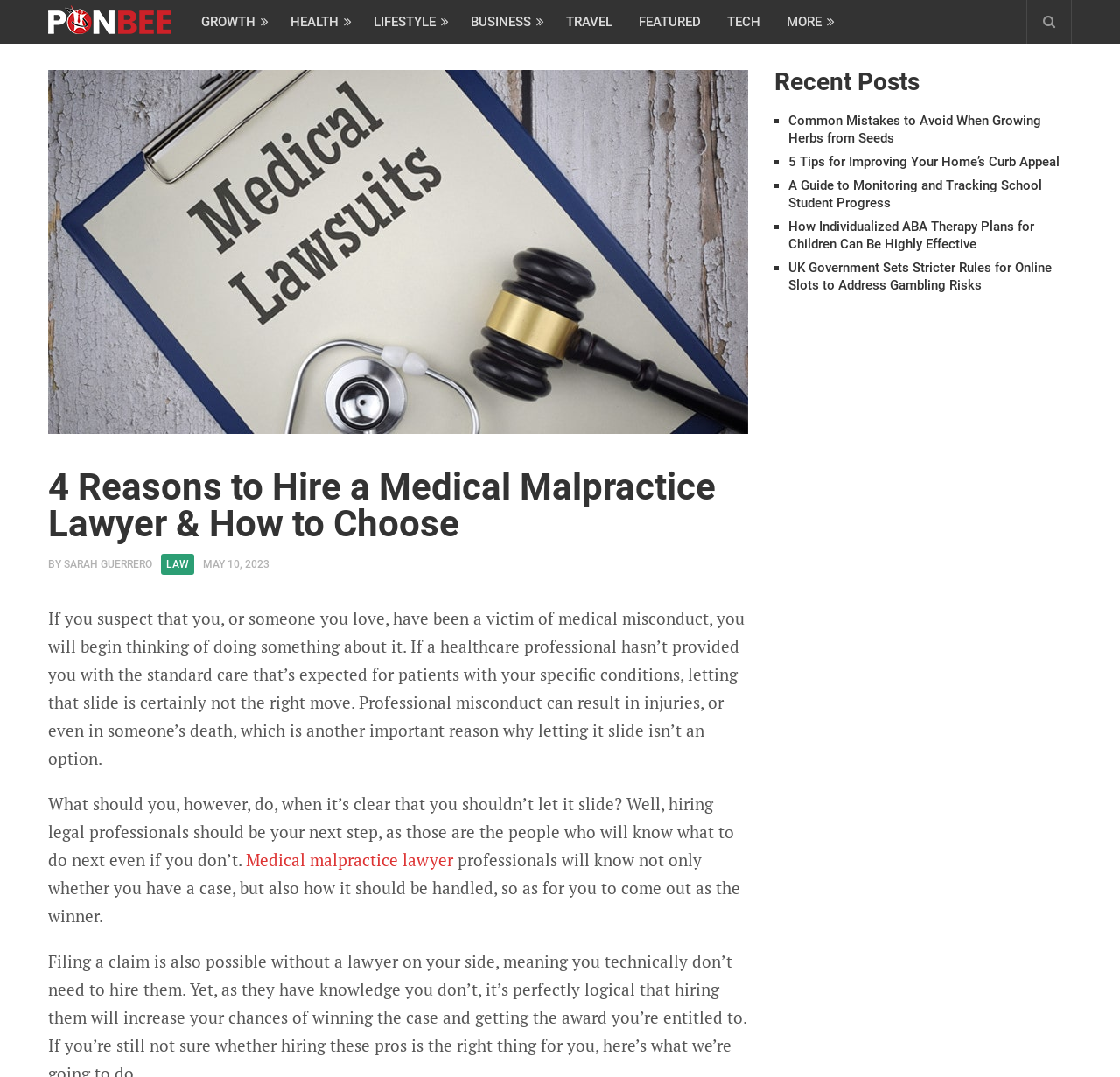Please respond in a single word or phrase: 
What is the topic of the main article?

Medical malpractice